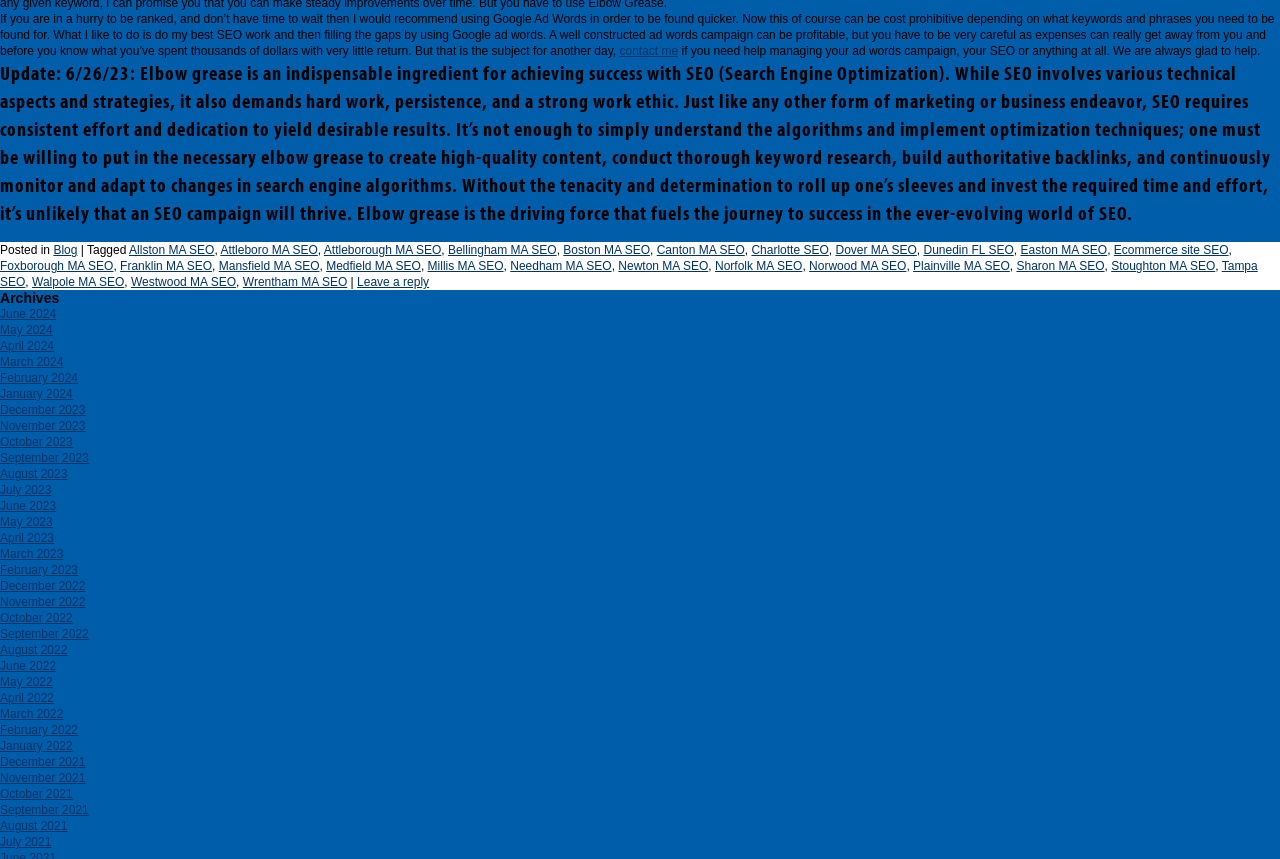Give a one-word or short phrase answer to this question: 
What is the author's suggestion for quick ranking?

Google Ad Words